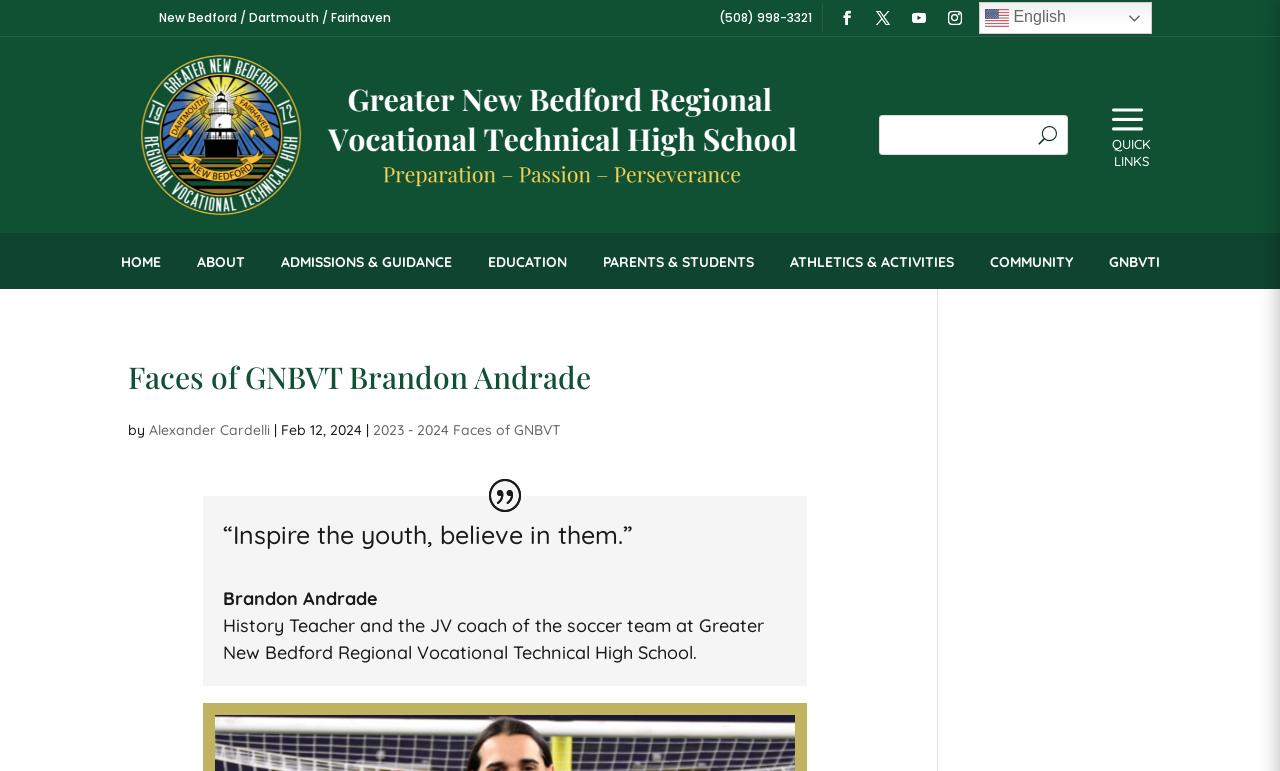Pinpoint the bounding box coordinates of the clickable element to carry out the following instruction: "Read about Brandon Andrade."

[0.175, 0.761, 0.296, 0.791]